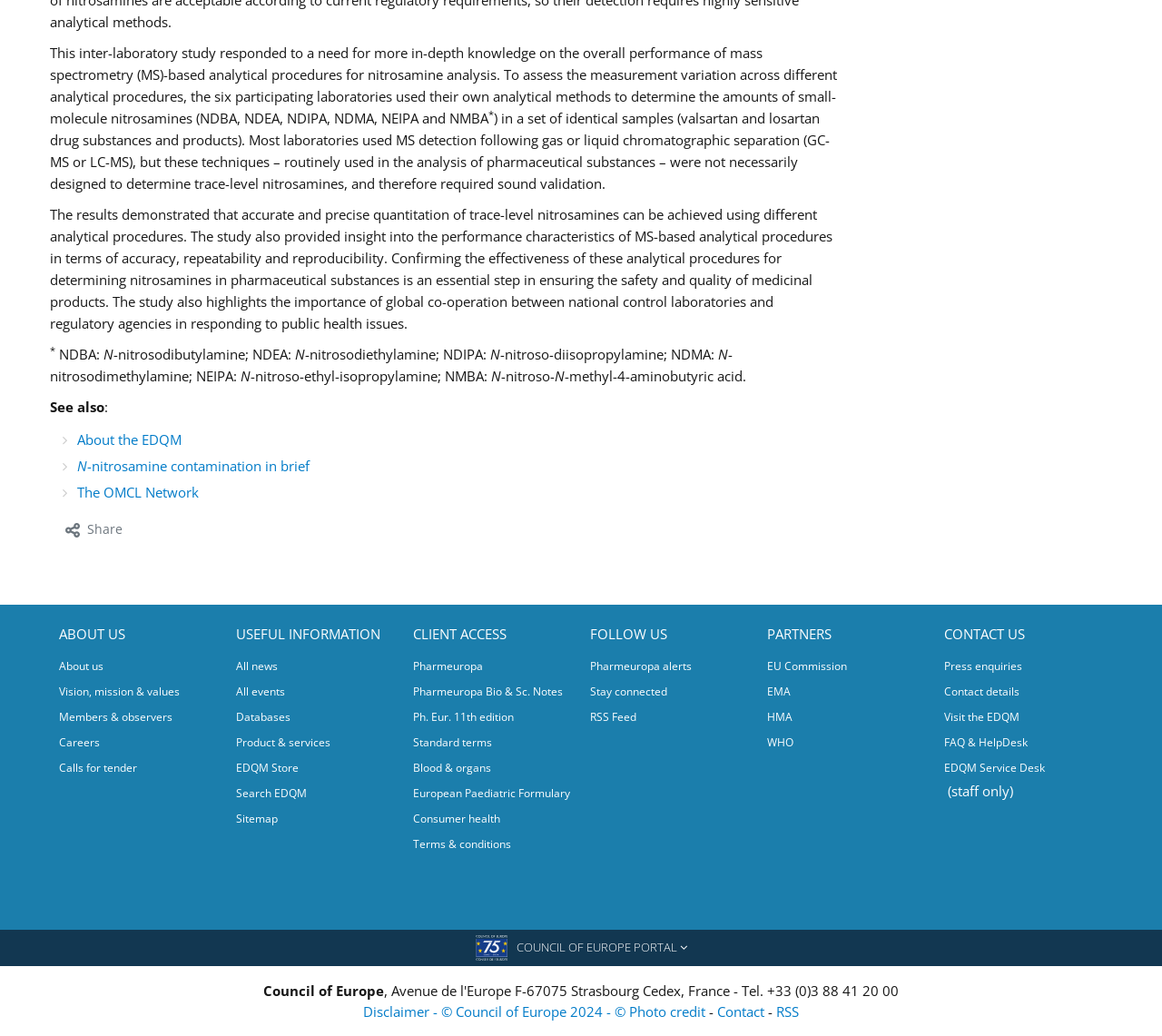What is the abbreviation of N-nitrosodimethylamine?
Based on the image, answer the question with as much detail as possible.

The text lists the abbreviations of several nitrosamines, including N-nitrosodimethylamine, which is abbreviated as NDMA.